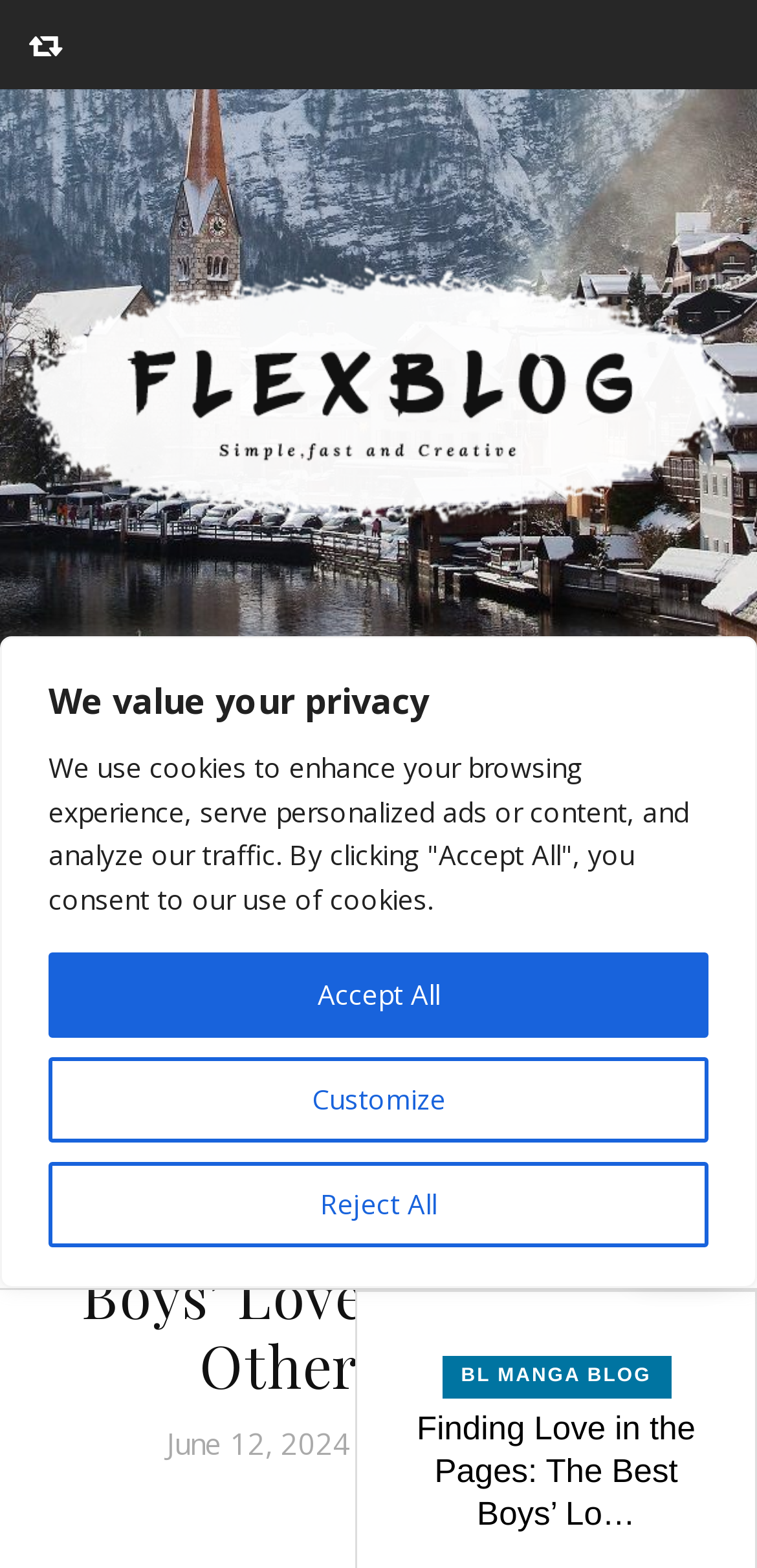Could you find the bounding box coordinates of the clickable area to complete this instruction: "read the article Exploring the Crossover: Boys’ Love Manga and Other Genres"?

[0.038, 0.572, 0.921, 0.626]